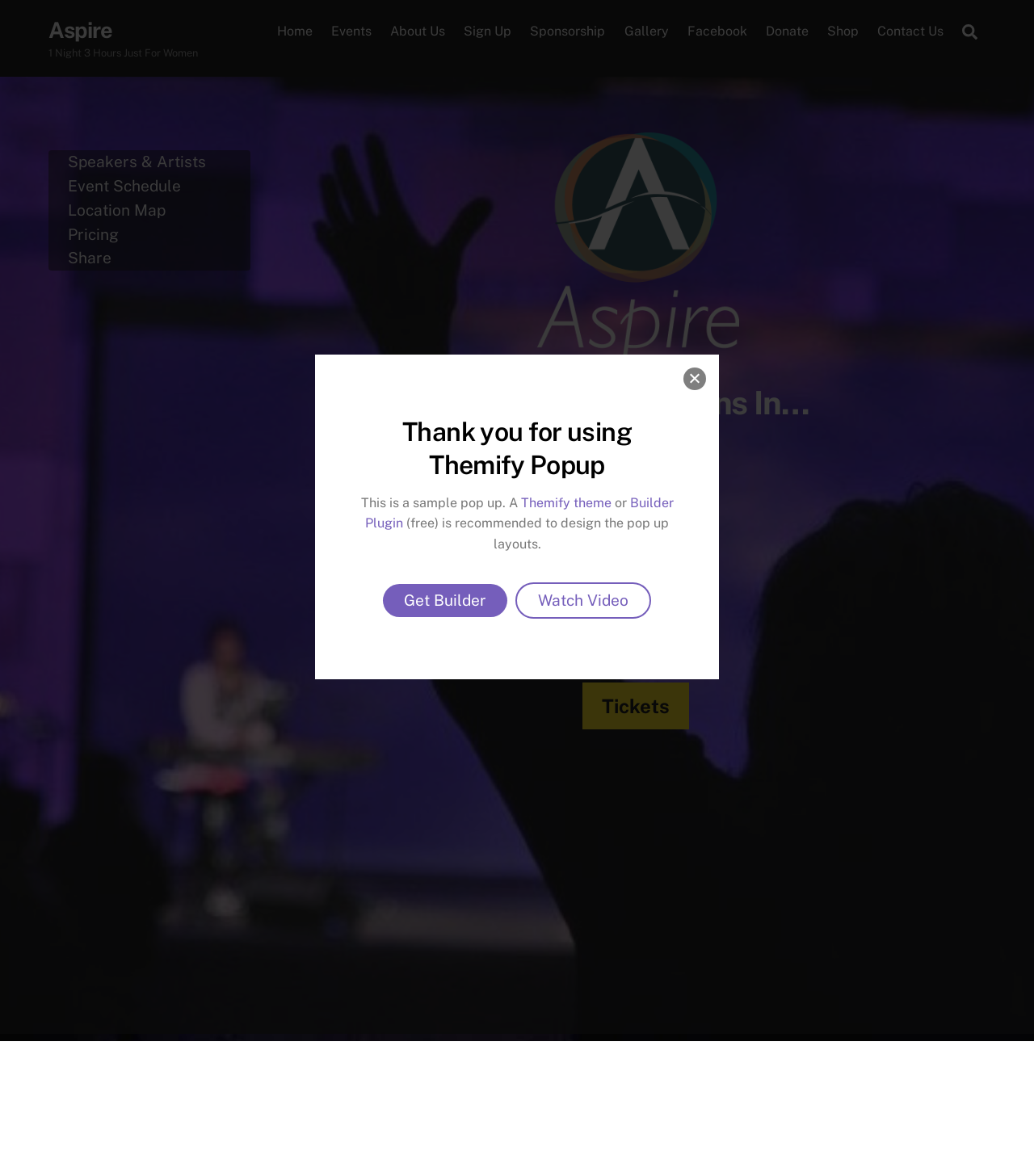Pinpoint the bounding box coordinates of the clickable element needed to complete the instruction: "Close the popup". The coordinates should be provided as four float numbers between 0 and 1: [left, top, right, bottom].

[0.661, 0.312, 0.683, 0.331]